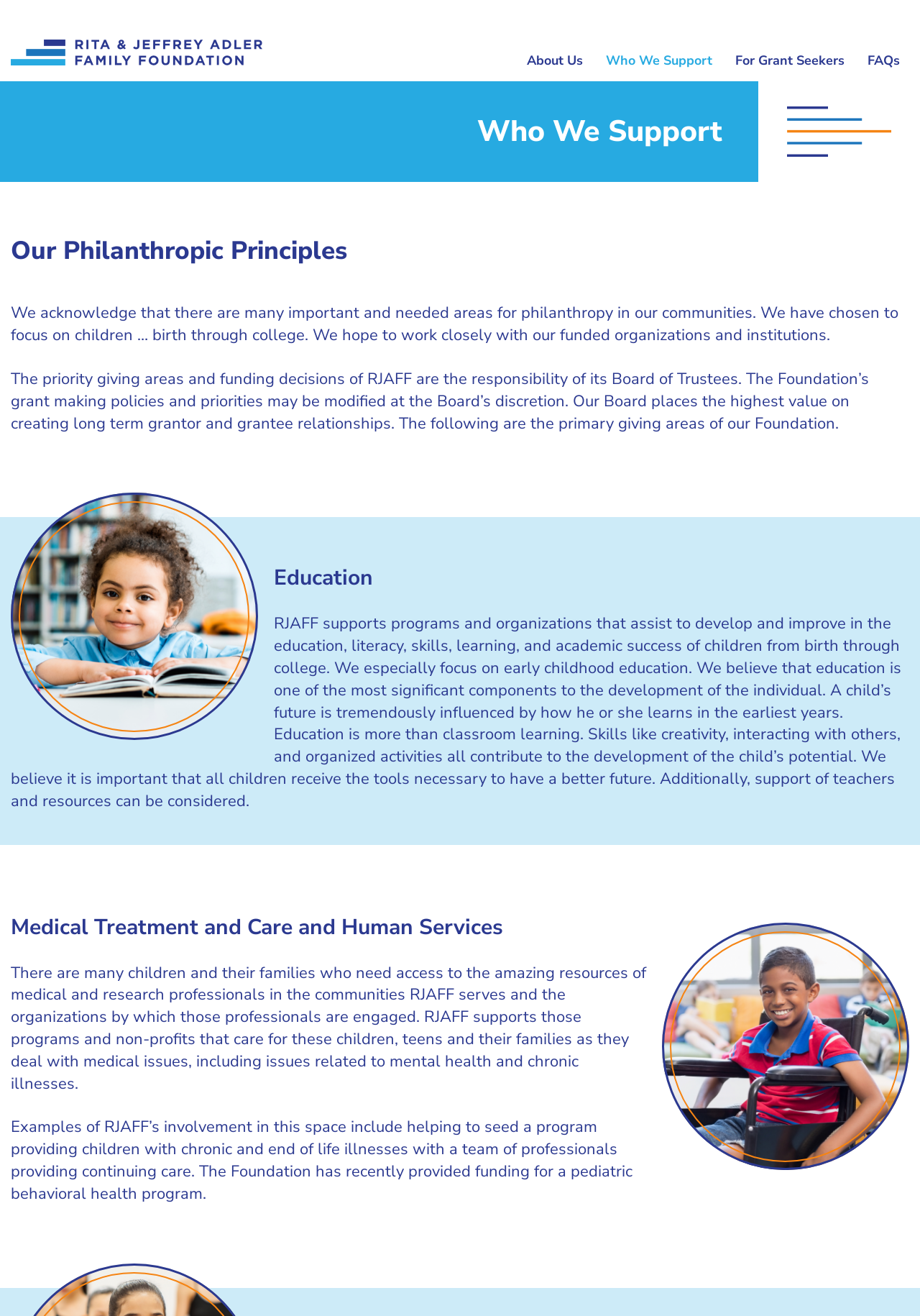Give a comprehensive overview of the webpage, including key elements.

The webpage is about the Rita & Jeffrey Adler Family Foundation, a philanthropic organization that focuses on supporting children from birth to college. At the top left corner, there is a link to skip to the main content, followed by the foundation's logo and name. A vertical menu is located on the top right corner, with options such as "About Us", "Who We Support", "For Grant Seekers", and "FAQs".

Below the menu, there is a header section with three headings: "Who We Support", "Our Philanthropic Principles", and "Education". The "Our Philanthropic Principles" section explains the foundation's focus on children and its approach to grant making. This section is followed by a paragraph of text that outlines the foundation's priorities and values.

To the right of this text, there is an image of a child with a book, which is likely related to the foundation's focus on education. The "Education" section explains the foundation's support for programs that improve education, literacy, and academic success for children from birth to college, with a particular focus on early childhood education.

Further down the page, there is another image of a child in a wheelchair, which is likely related to the foundation's support for medical treatment and care. The "Medical Treatment and Care and Human Services" section explains the foundation's support for programs that provide access to medical resources and care for children and their families.

Throughout the page, there are several blocks of text that provide detailed information about the foundation's principles, priorities, and areas of focus. The overall layout is organized and easy to follow, with clear headings and concise text.